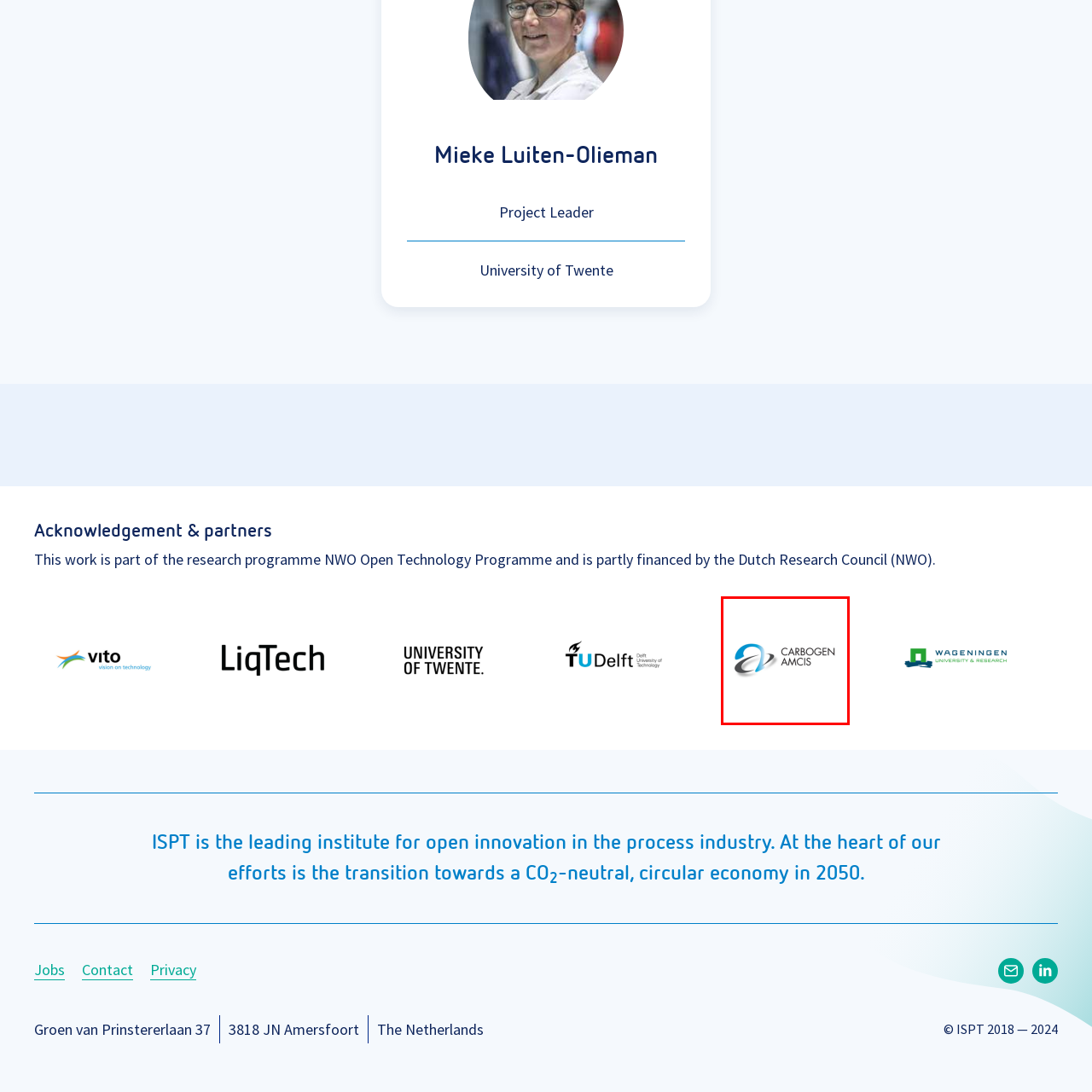Identify the content inside the red box and answer the question using a brief word or phrase: What is the name of the company featured in the logo?

CARBOGEN AMCIS